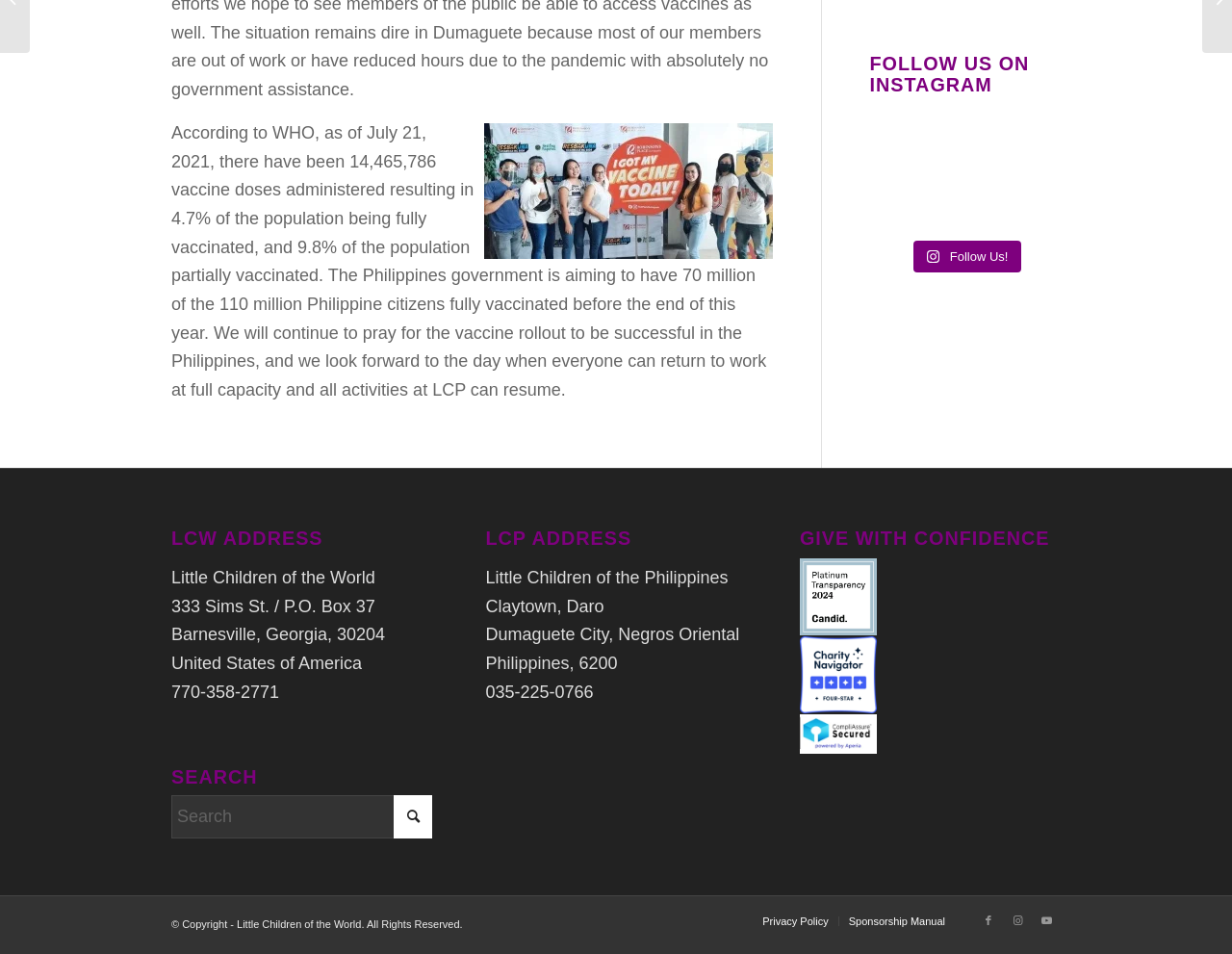Locate the bounding box for the described UI element: "Facebook". Ensure the coordinates are four float numbers between 0 and 1, formatted as [left, top, right, bottom].

[0.791, 0.95, 0.814, 0.98]